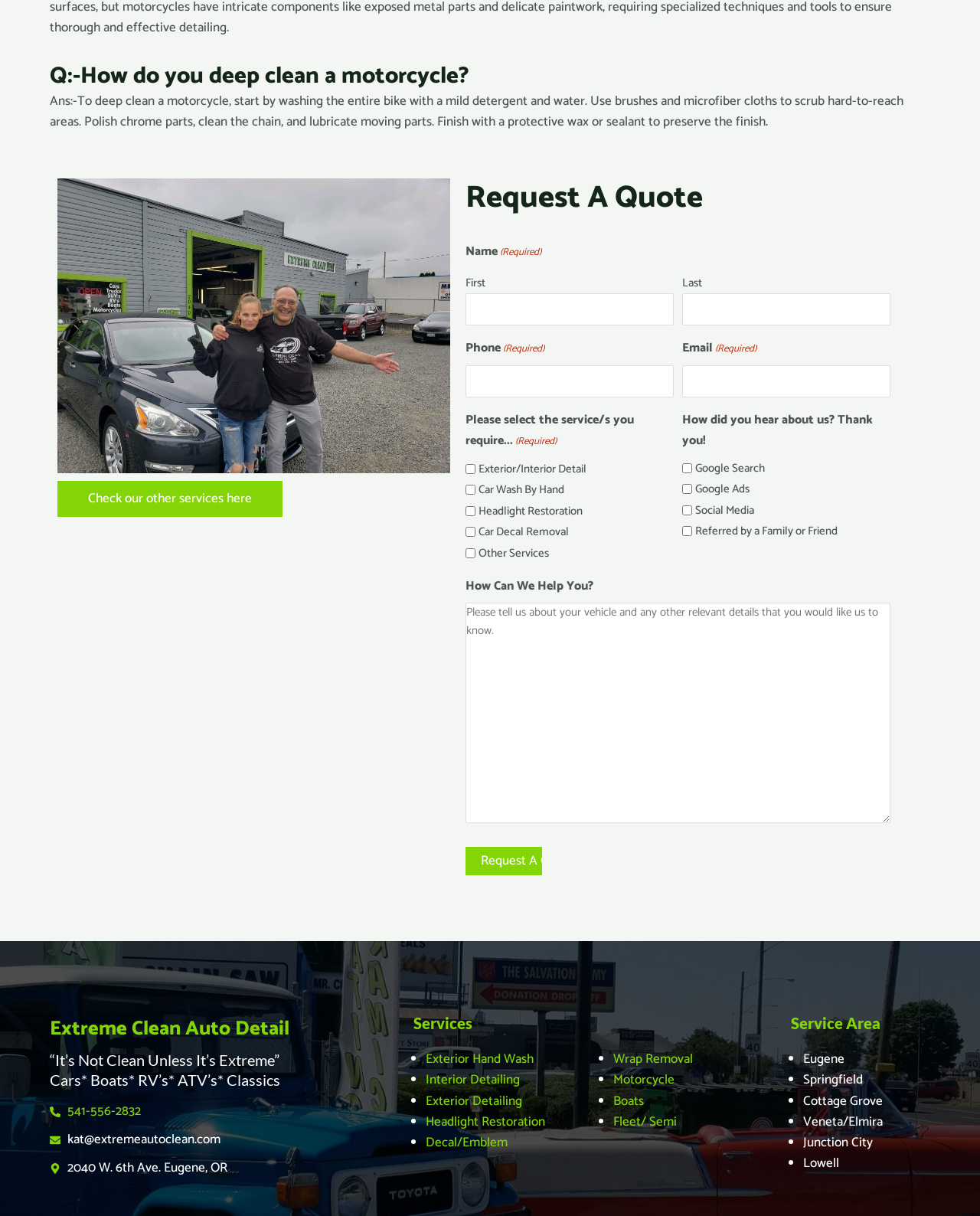Find the bounding box coordinates of the area to click in order to follow the instruction: "Click on the motorcycle tab".

[0.626, 0.88, 0.764, 0.897]